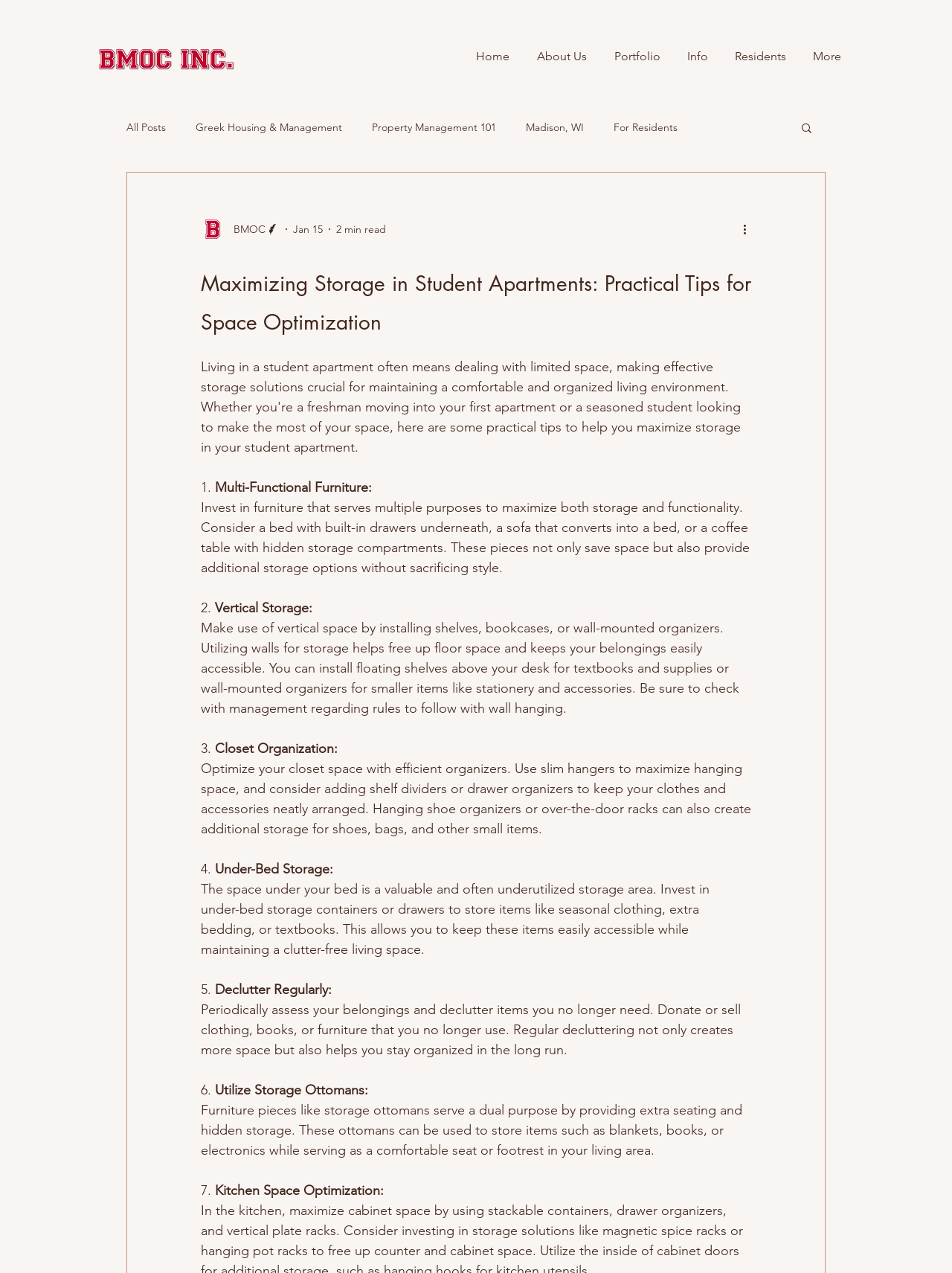Please find the bounding box coordinates of the element that needs to be clicked to perform the following instruction: "Click the 'Home' link". The bounding box coordinates should be four float numbers between 0 and 1, represented as [left, top, right, bottom].

[0.486, 0.03, 0.55, 0.059]